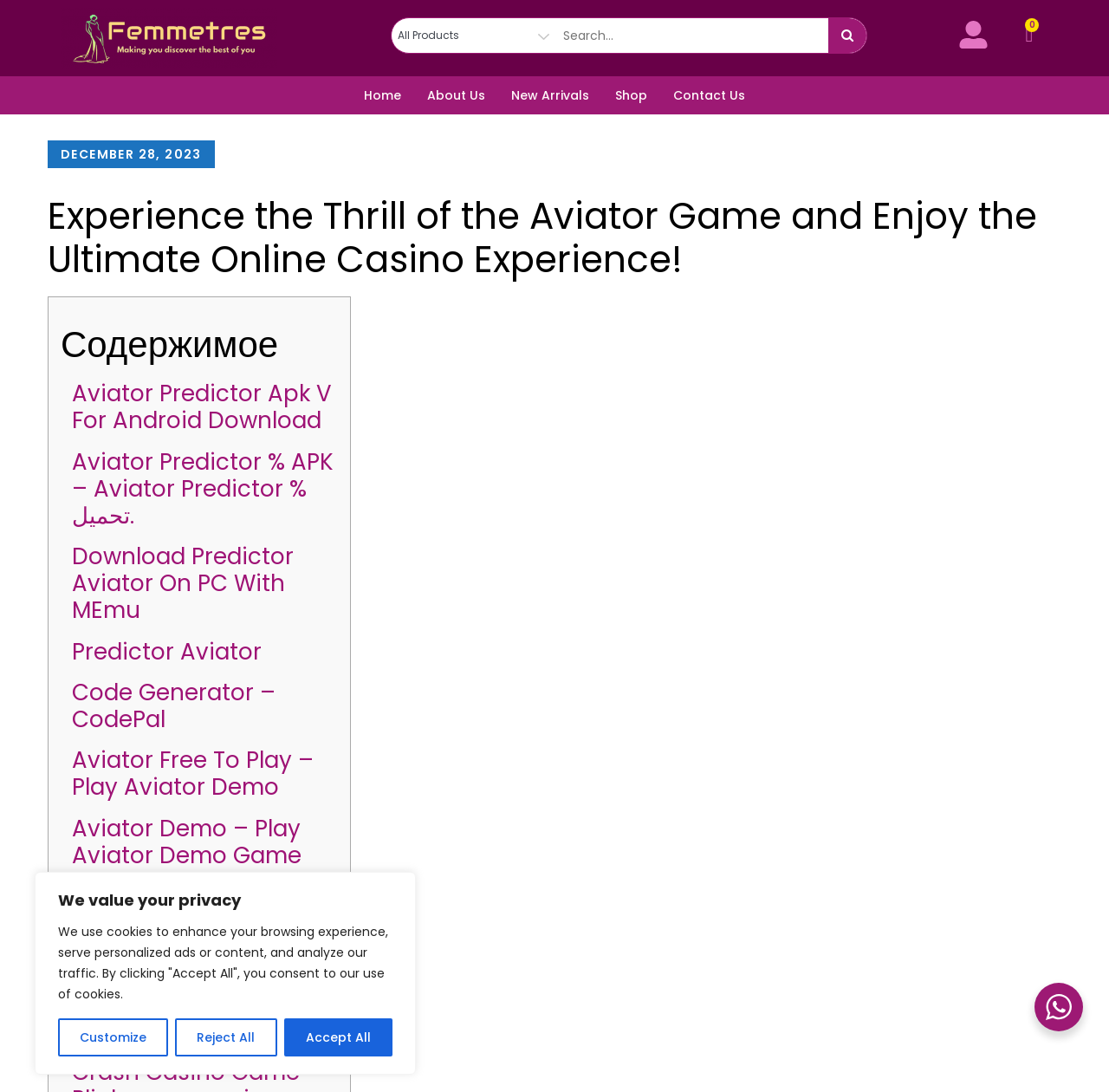Identify the bounding box coordinates of the section to be clicked to complete the task described by the following instruction: "Search for something". The coordinates should be four float numbers between 0 and 1, formatted as [left, top, right, bottom].

[0.503, 0.017, 0.781, 0.048]